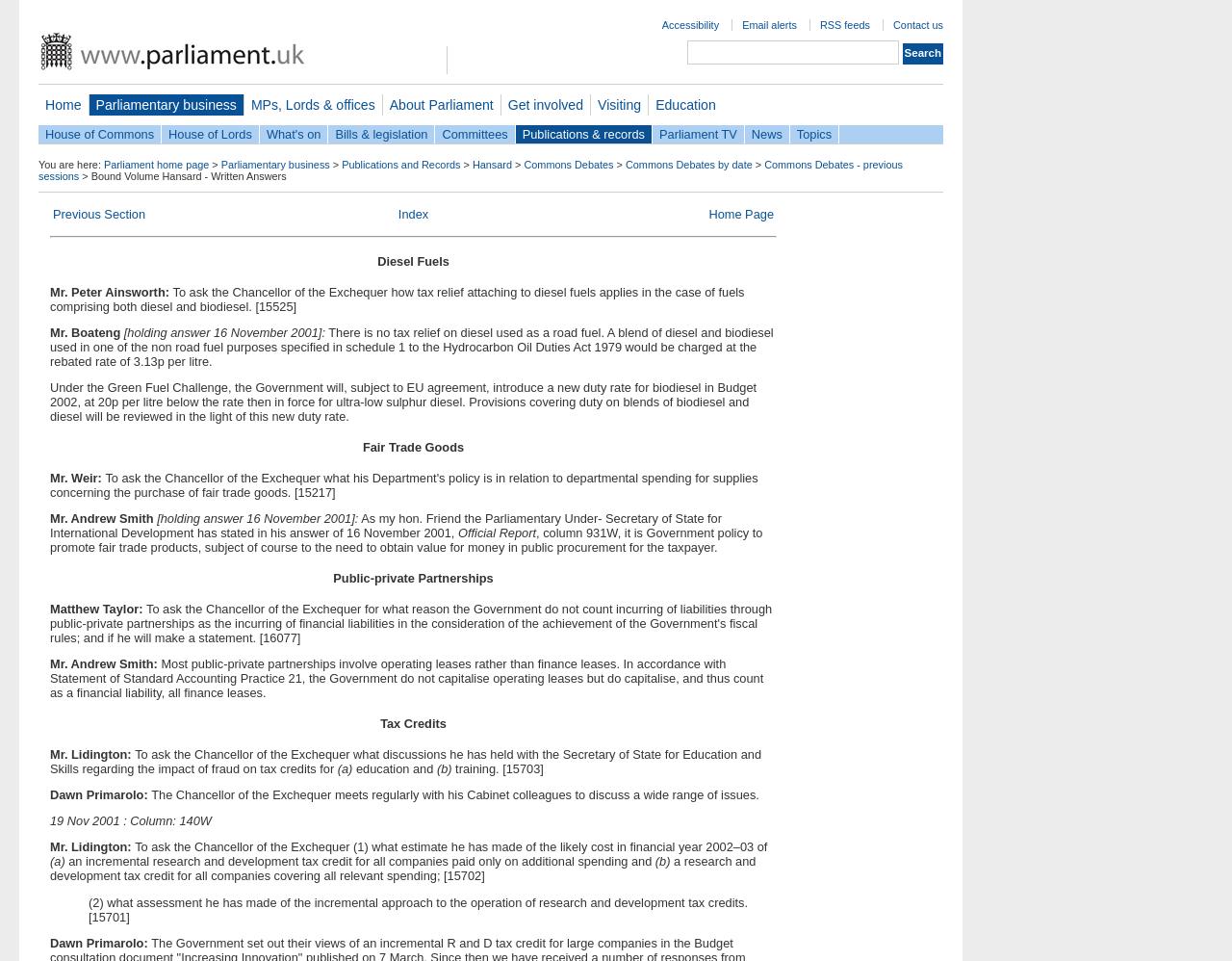Predict the bounding box coordinates of the area that should be clicked to accomplish the following instruction: "View previous section". The bounding box coordinates should consist of four float numbers between 0 and 1, i.e., [left, top, right, bottom].

[0.043, 0.215, 0.118, 0.23]